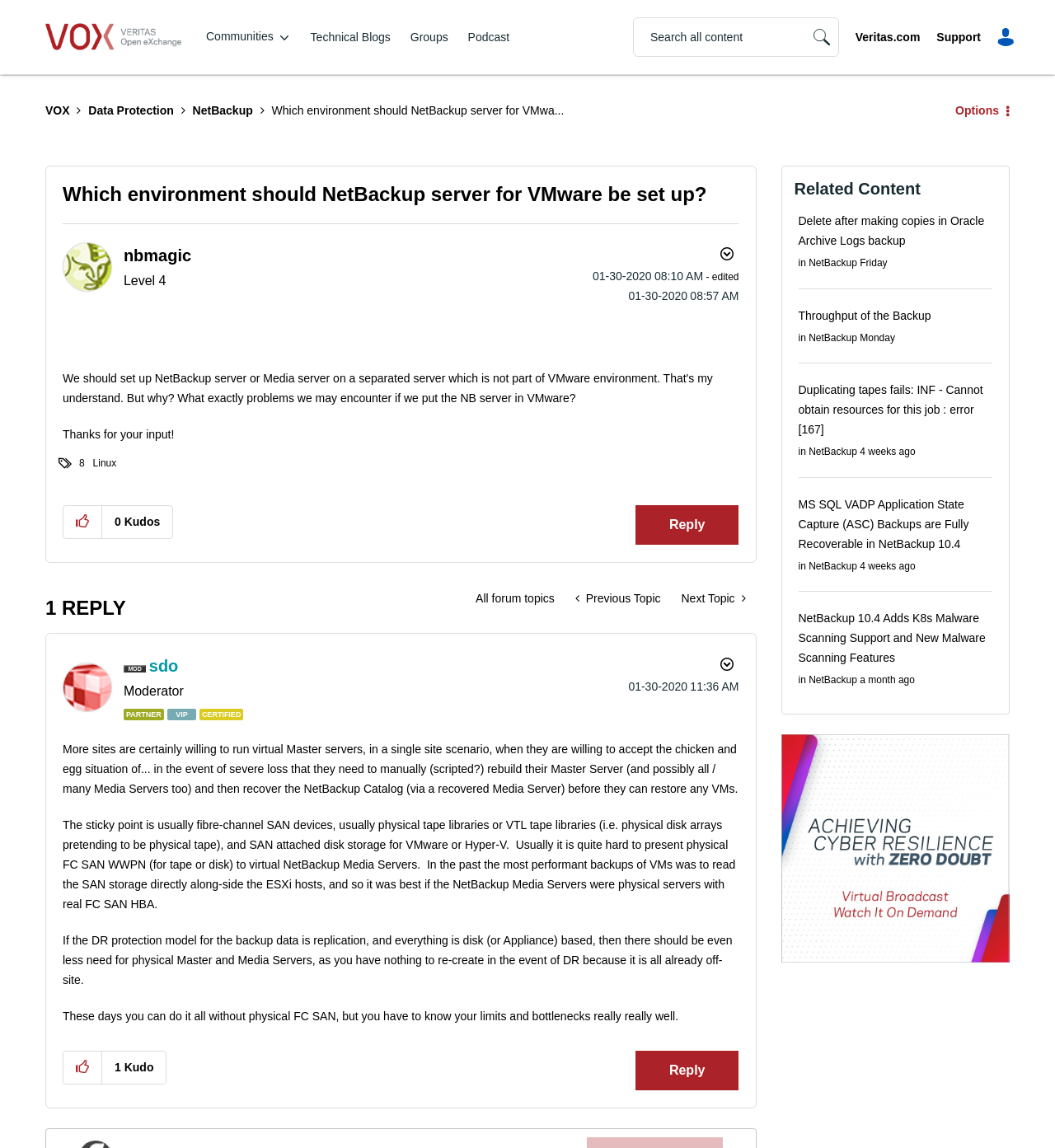Explain in detail what is displayed on the webpage.

This webpage appears to be a forum discussion page, specifically a post titled "Which environment should NetBackup server for VMware be set up?" The page is divided into several sections.

At the top, there is a navigation bar with links to "VOX", "Technical Blogs", "Groups", "Podcast", and "Search". Below this, there is a breadcrumb navigation section showing the current post's location within the forum.

The main content of the page is the post itself, which includes a heading, a brief description, and a long text response from the user "nbmagic". The post is dated "01-30-2020" and has a timestamp of "08:10 AM". There are also several alerts and a button to show post options.

Below the post, there is a section showing the user's profile information, including their level, a link to their profile, and a timestamp of when they edited the post.

To the right of the post, there is a sidebar with links to related content, including "Tags" and "Kudos". There is also a button to give kudos to the post.

Further down the page, there is a reply to the post from the user "sdo", which includes a timestamp of "11:36 AM" and a long text response. Below this, there are several links to related content, including "NetBackup" and "Delete after making copies in Oracle Archive Logs backup".

Overall, the page appears to be a discussion forum focused on technical topics, specifically NetBackup and VMware.